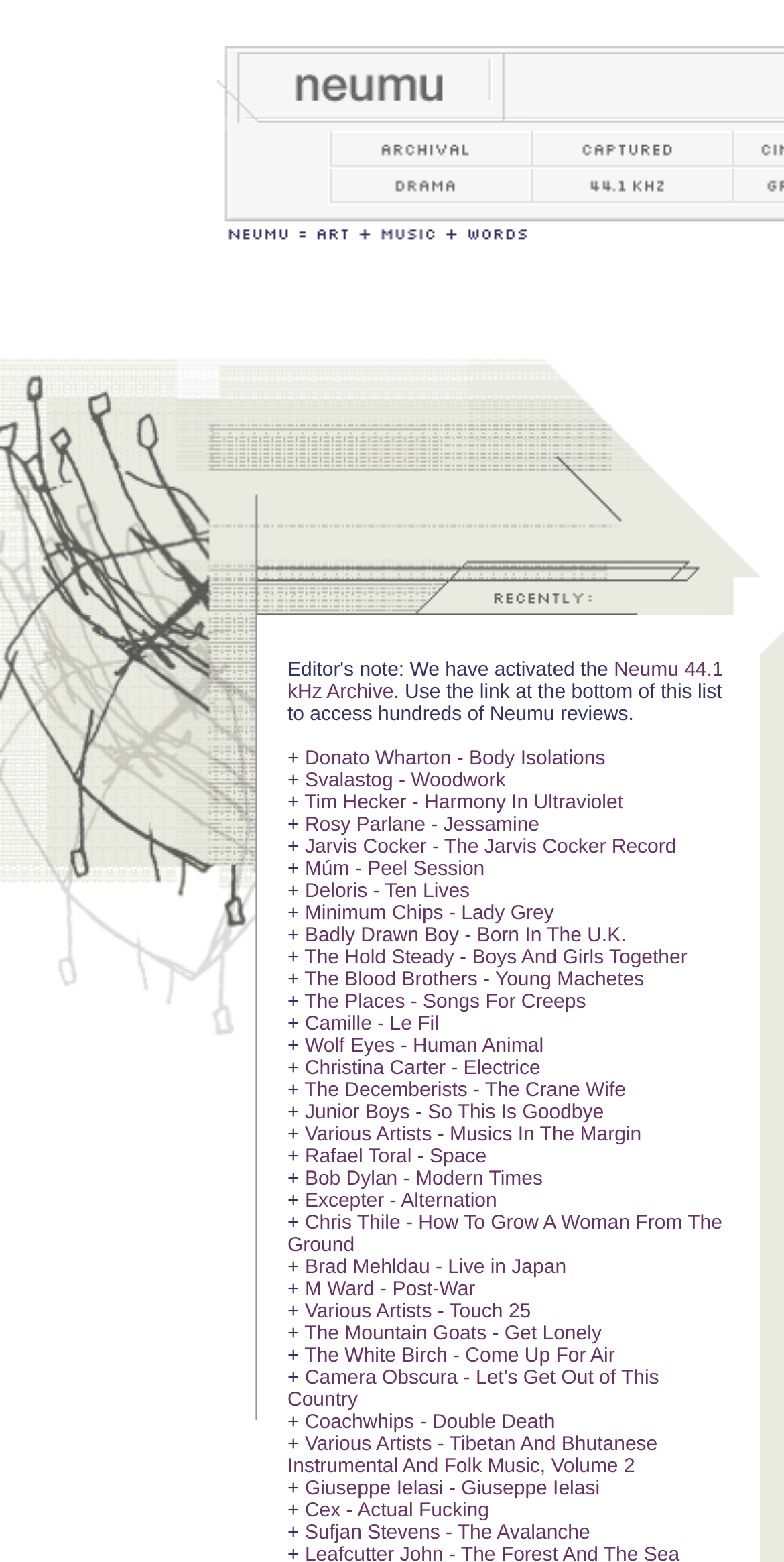Select the bounding box coordinates of the element I need to click to carry out the following instruction: "access 44.1 khz".

[0.679, 0.112, 0.931, 0.134]